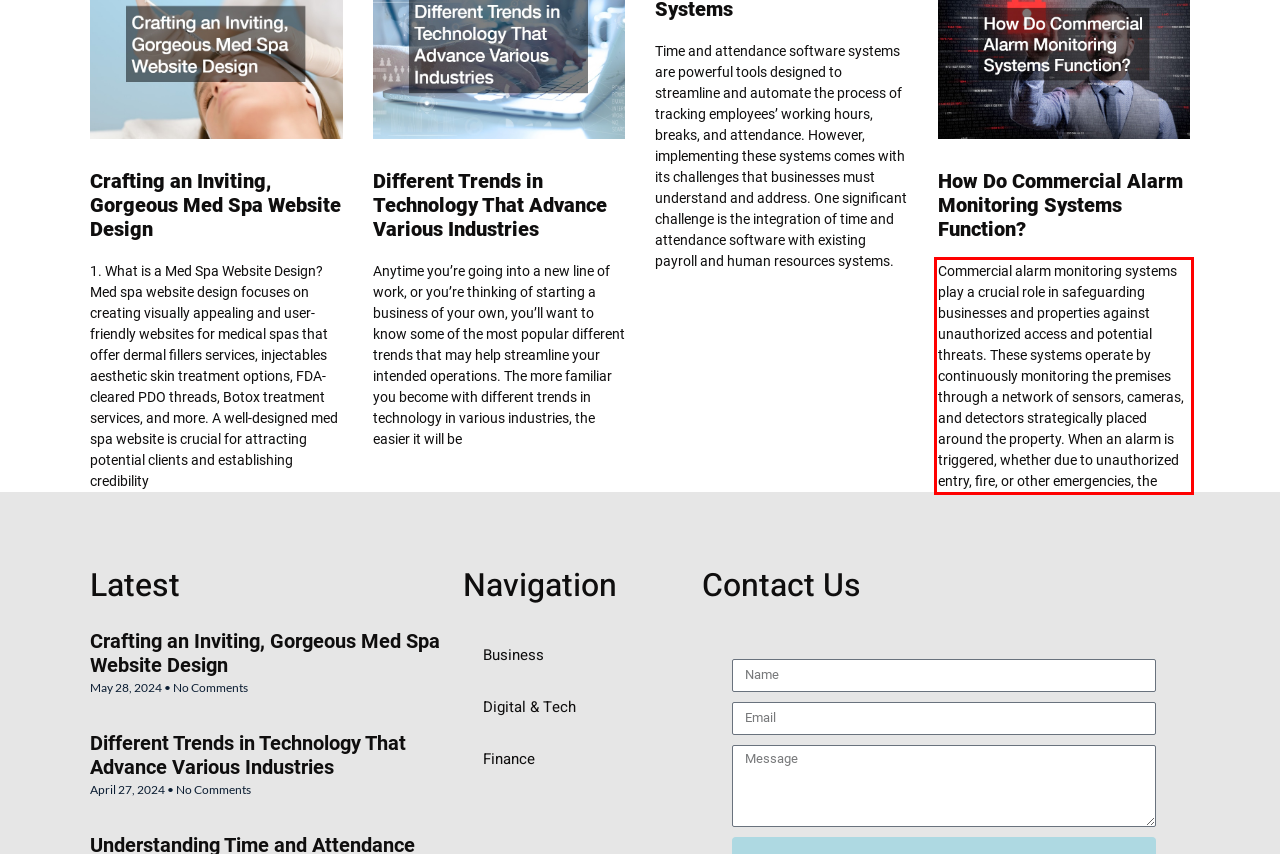Review the screenshot of the webpage and recognize the text inside the red rectangle bounding box. Provide the extracted text content.

Commercial alarm monitoring systems play a crucial role in safeguarding businesses and properties against unauthorized access and potential threats. These systems operate by continuously monitoring the premises through a network of sensors, cameras, and detectors strategically placed around the property. When an alarm is triggered, whether due to unauthorized entry, fire, or other emergencies, the